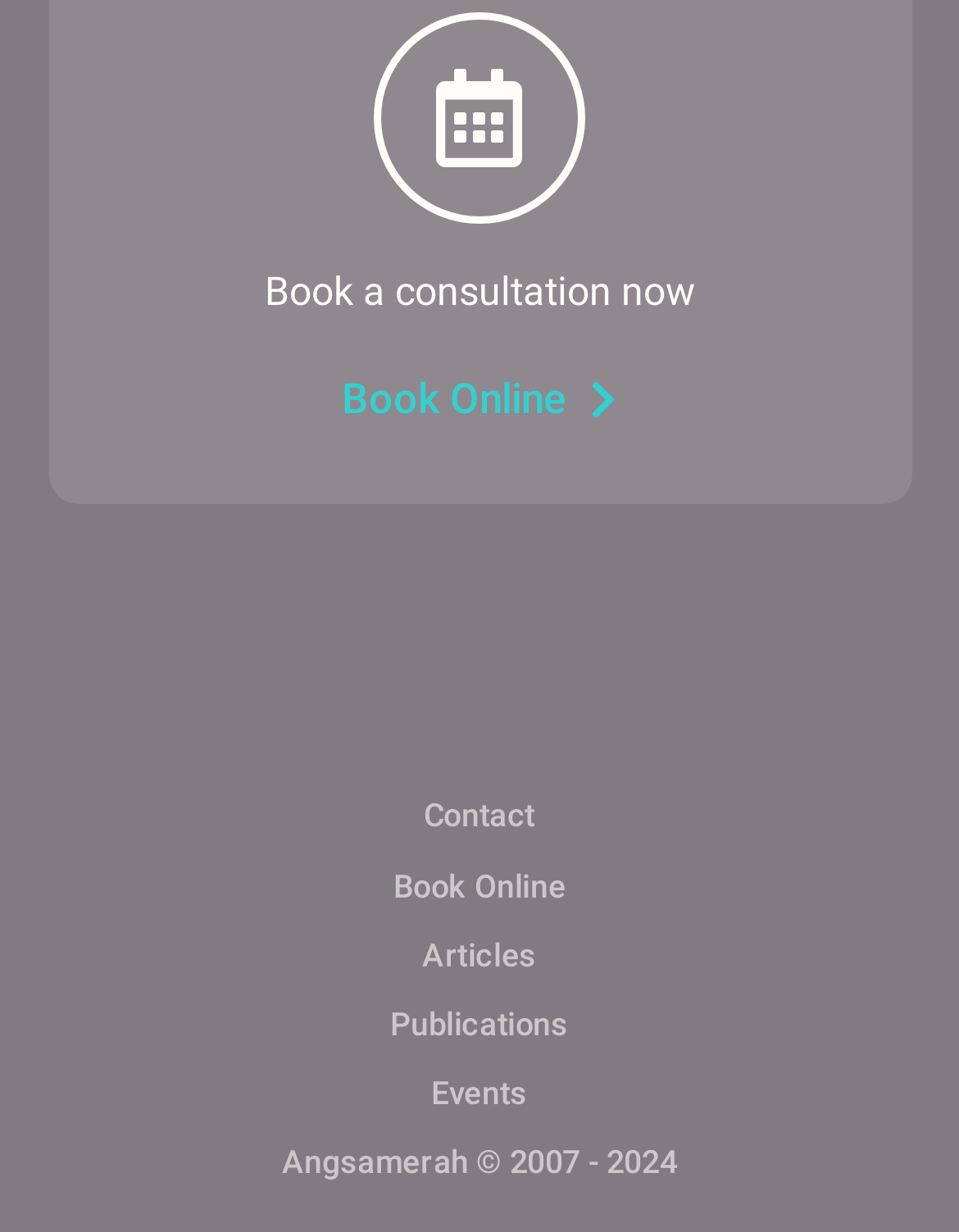What is the main call-to-action on this webpage?
We need a detailed and meticulous answer to the question.

The main call-to-action on this webpage is 'Book a consultation now' which is a heading element located at the top of the page, indicating that the primary purpose of this webpage is to encourage users to book a consultation.